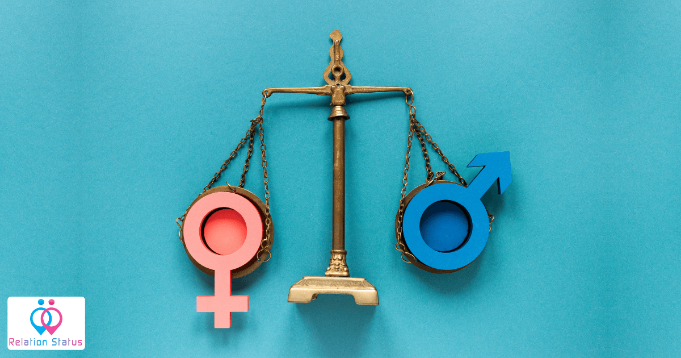What symbol is on the pink circle?
Look at the image and respond to the question as thoroughly as possible.

According to the caption, the pink circle on the left represents femininity and has the female symbol on it.